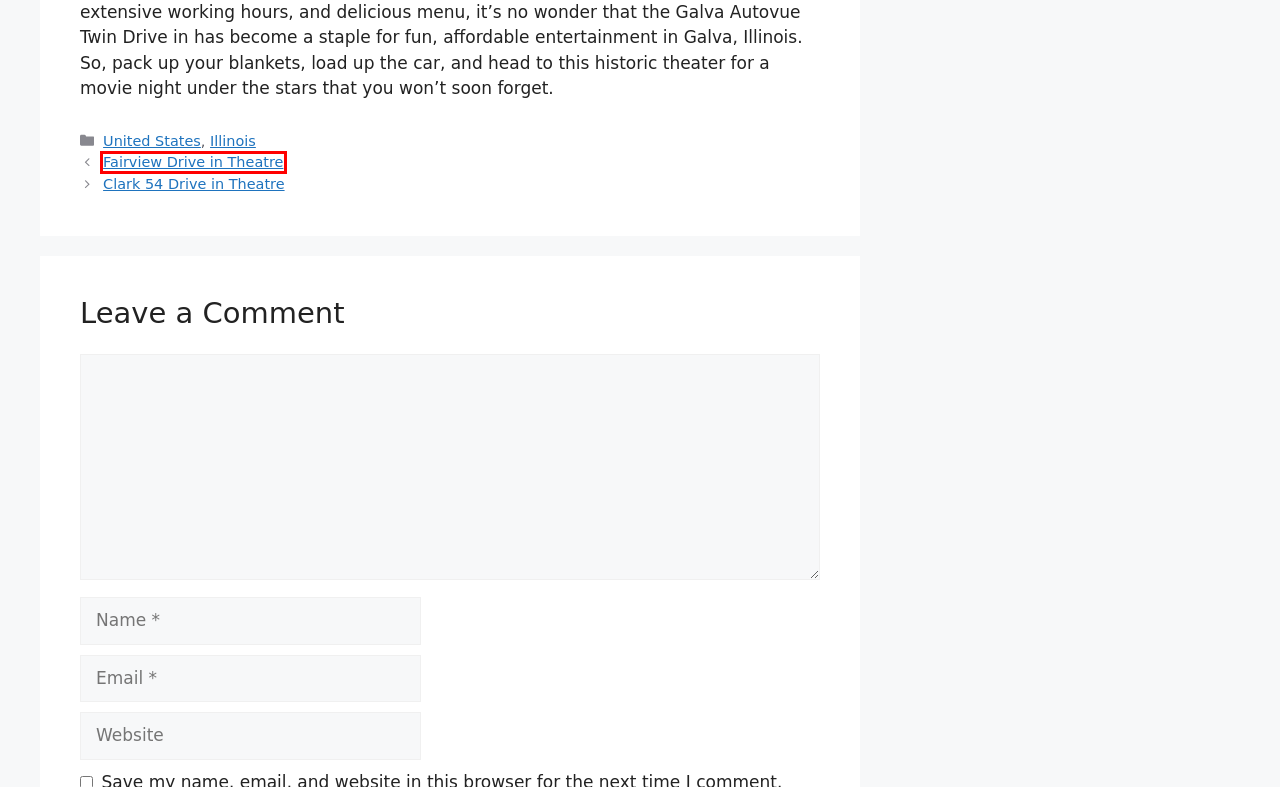You are presented with a screenshot of a webpage containing a red bounding box around an element. Determine which webpage description best describes the new webpage after clicking on the highlighted element. Here are the candidates:
A. United States • Drive in Movie and Theaters
B. El-Co Drive in Theater • Drive in Movie and Theaters
C. Fairview Drive in Theatre • Drive in Movie and Theaters
D. Admiral Twin Drive in • Drive in Movie and Theaters
E. Tee Pee Drive in • Drive in Movie and Theaters
F. Drive in Movie and Theaters • Directory For Drive in Movies and Theaters
G. Clark 54 Drive in Theatre • Drive in Movie and Theaters
H. 66 West Twin Drive in • Drive in Movie and Theaters

C